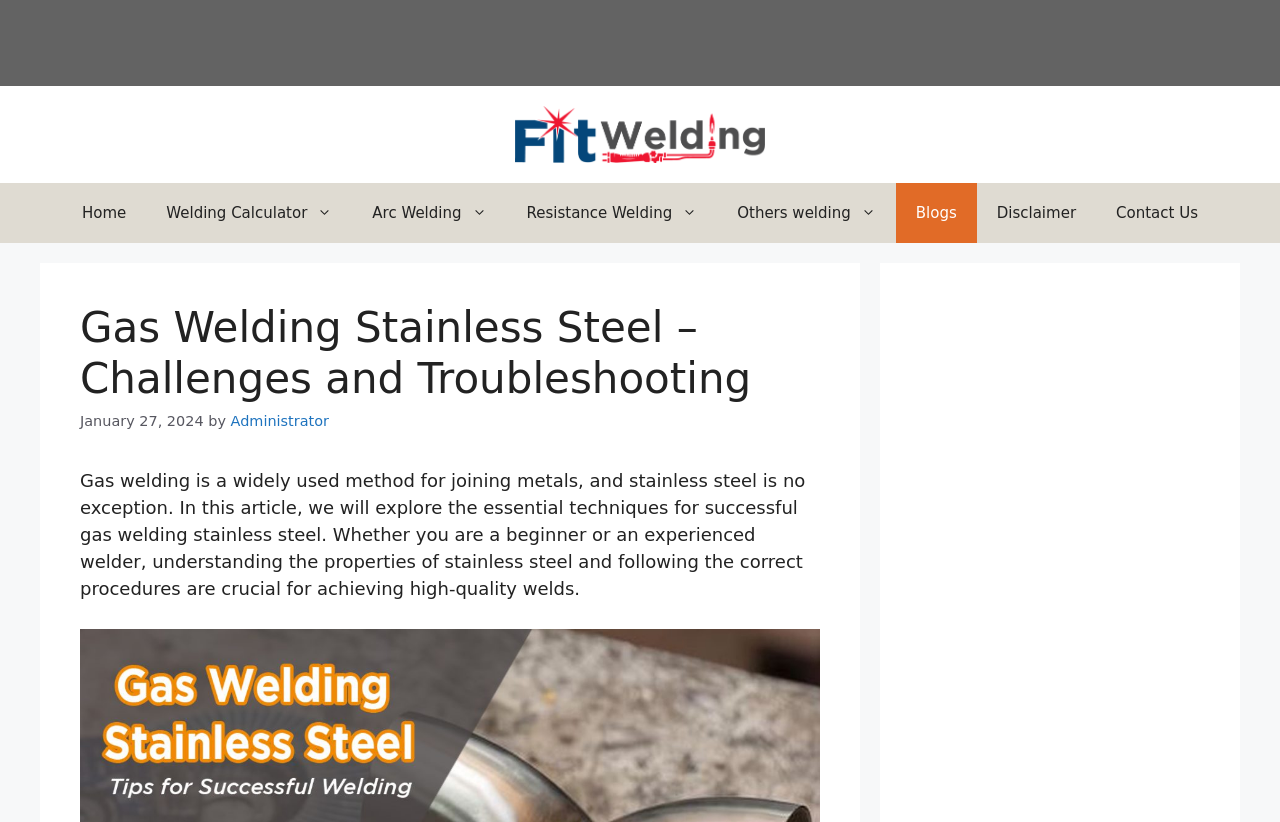Please locate the bounding box coordinates of the element's region that needs to be clicked to follow the instruction: "contact the Administrator". The bounding box coordinates should be provided as four float numbers between 0 and 1, i.e., [left, top, right, bottom].

[0.18, 0.503, 0.257, 0.522]